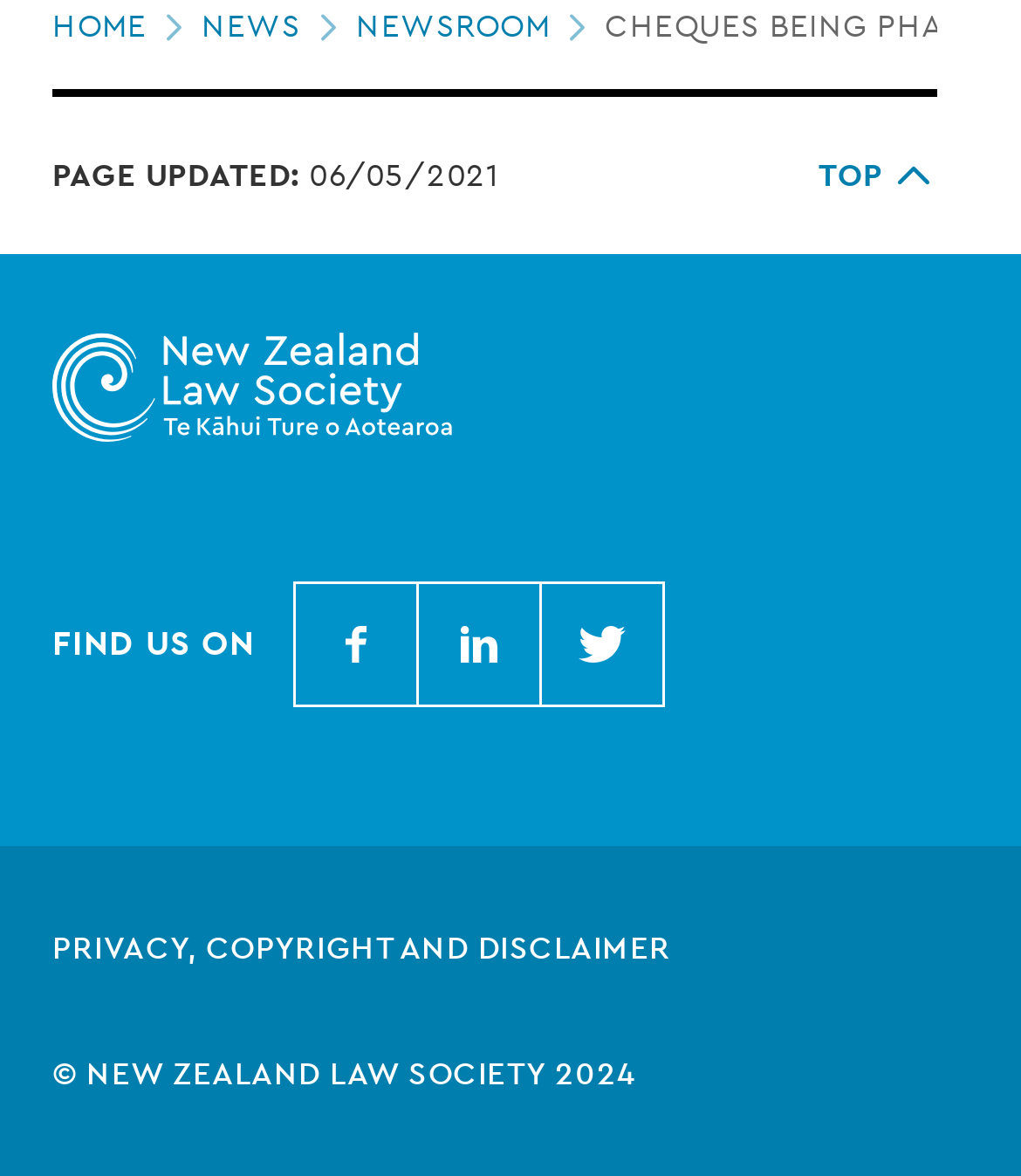Locate the bounding box of the UI element with the following description: "parent_node: FIND US ON".

[0.051, 0.283, 0.444, 0.376]